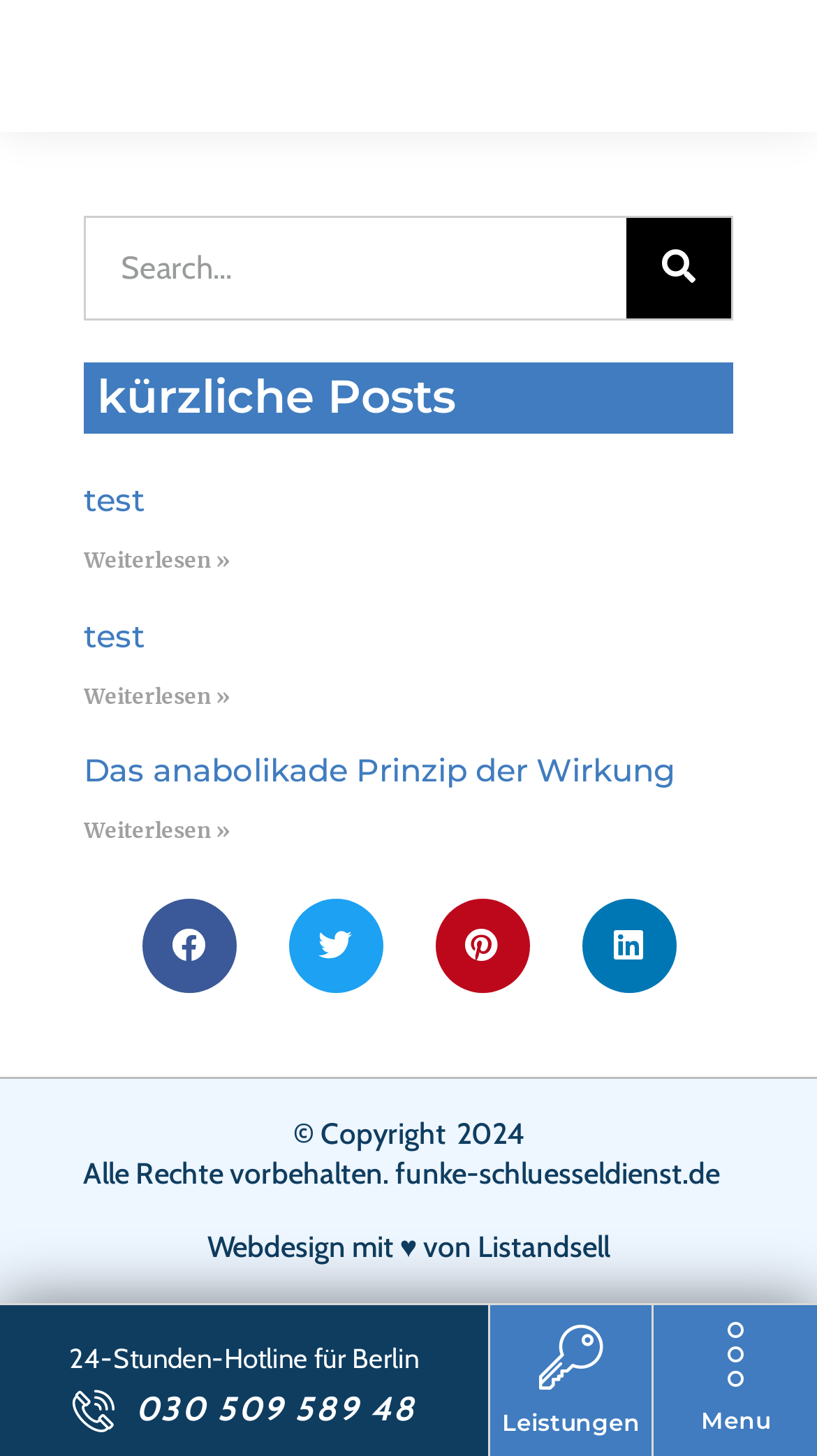How many links are in the footer section?
Please provide a single word or phrase answer based on the image.

4